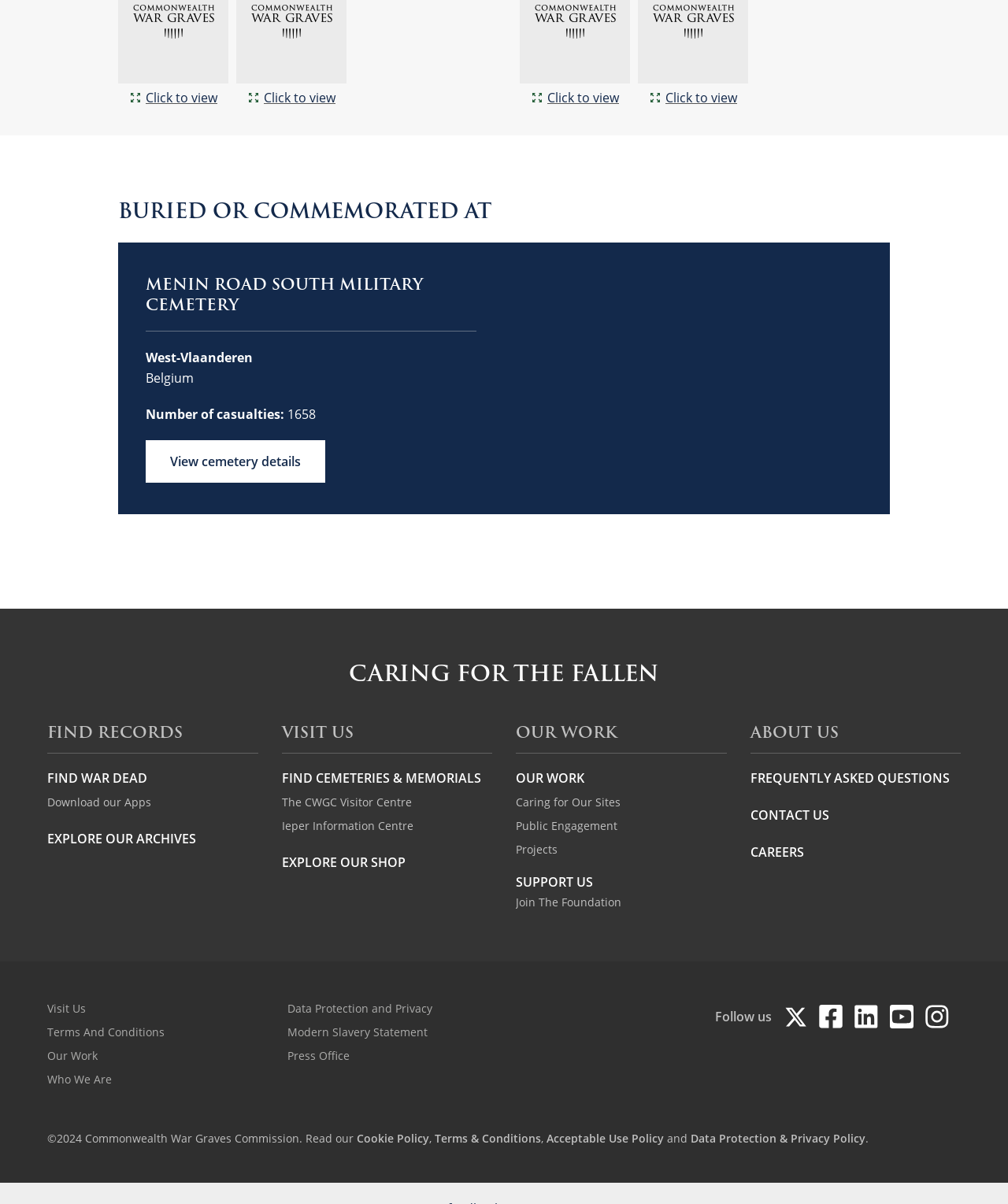What is the region where the cemetery is located?
Respond with a short answer, either a single word or a phrase, based on the image.

West-Vlaanderen